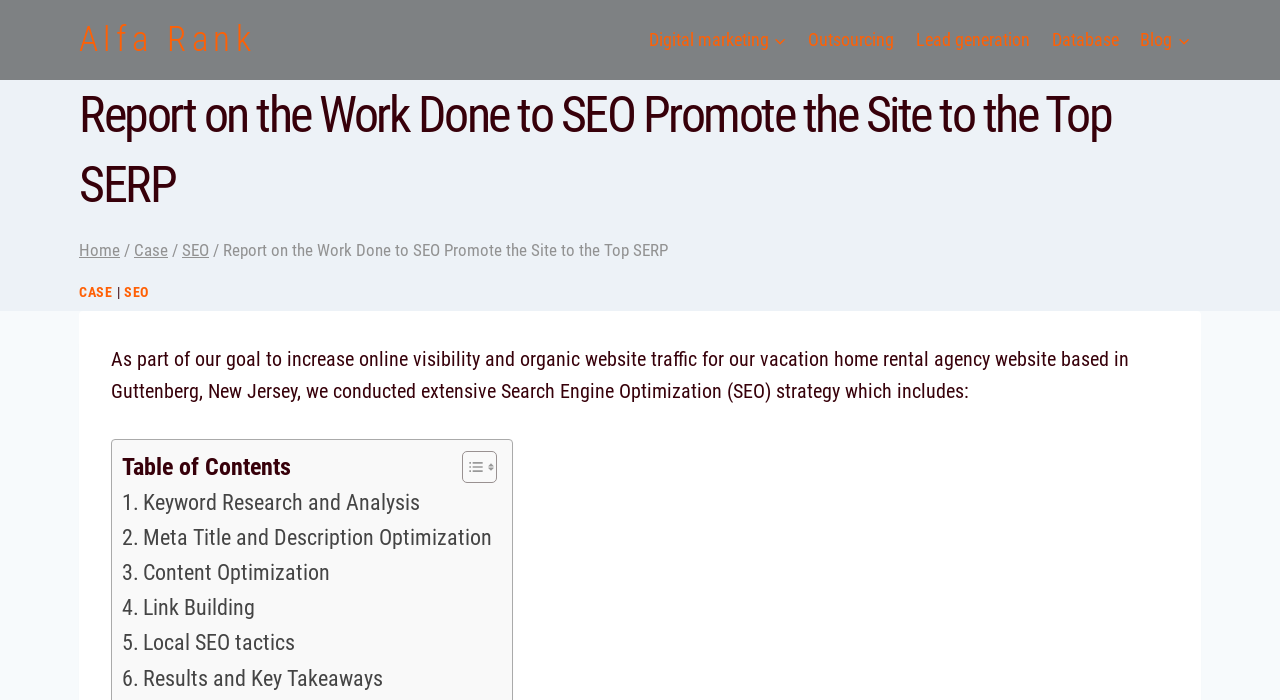Given the following UI element description: "Link Building", find the bounding box coordinates in the webpage screenshot.

[0.095, 0.843, 0.2, 0.893]